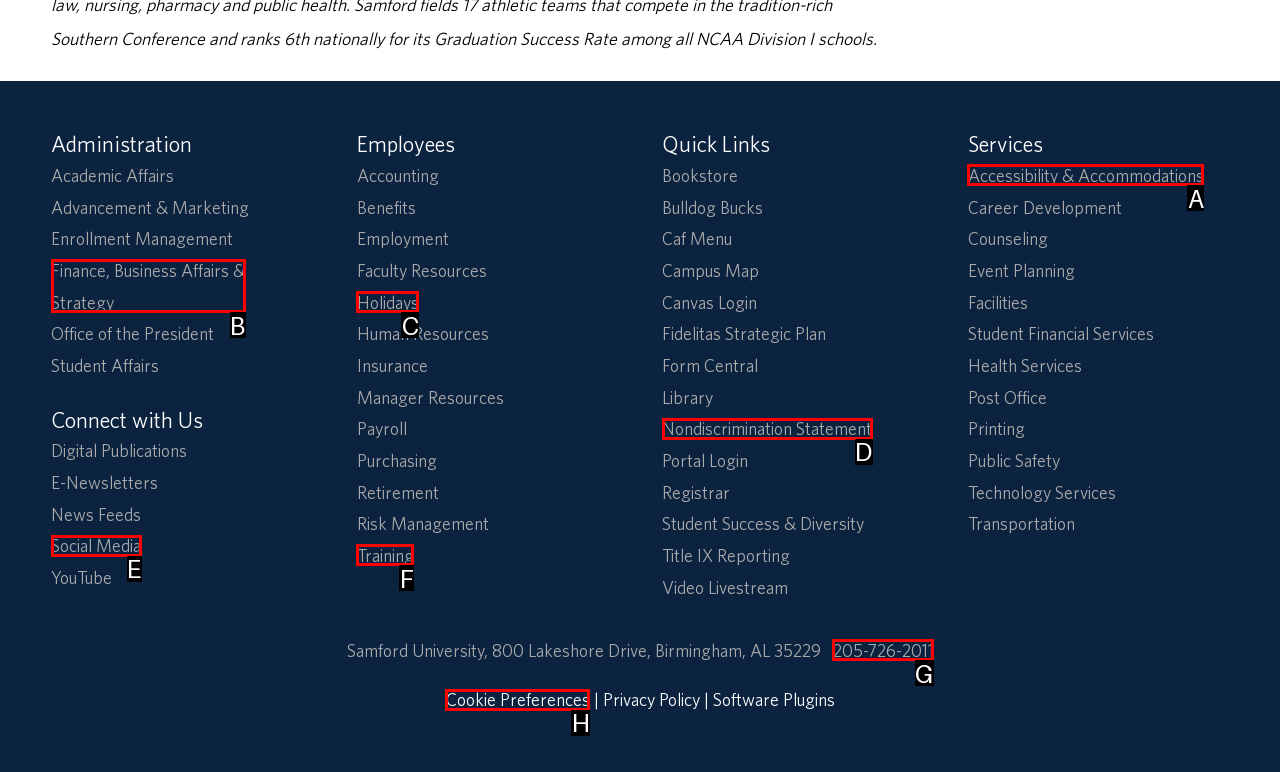Find the option you need to click to complete the following instruction: Contact Samford University
Answer with the corresponding letter from the choices given directly.

G